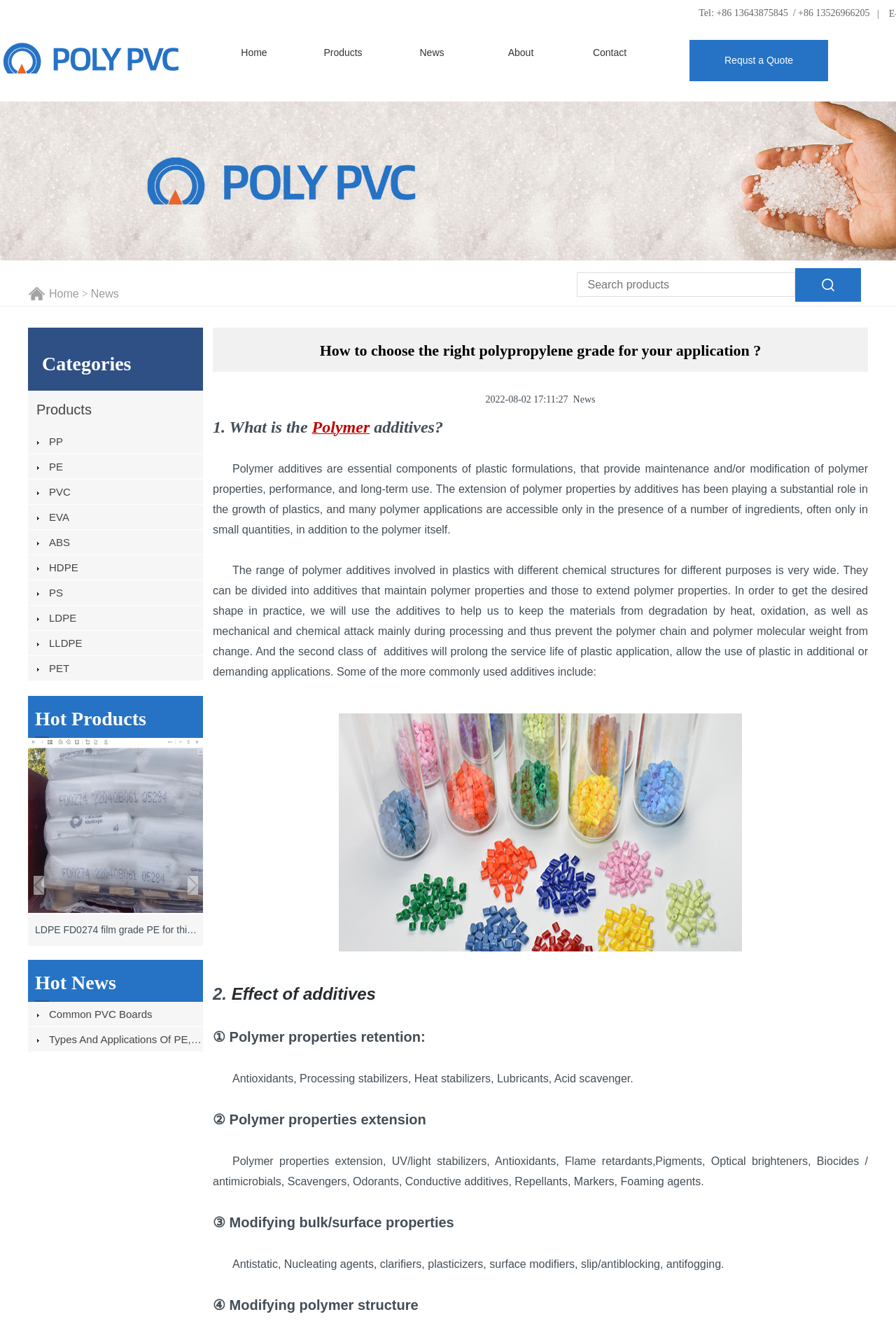Determine the bounding box coordinates of the element that should be clicked to execute the following command: "Click the 'LDPE FD0274 film grade PE for thin and clear films' link".

[0.031, 0.678, 0.227, 0.709]